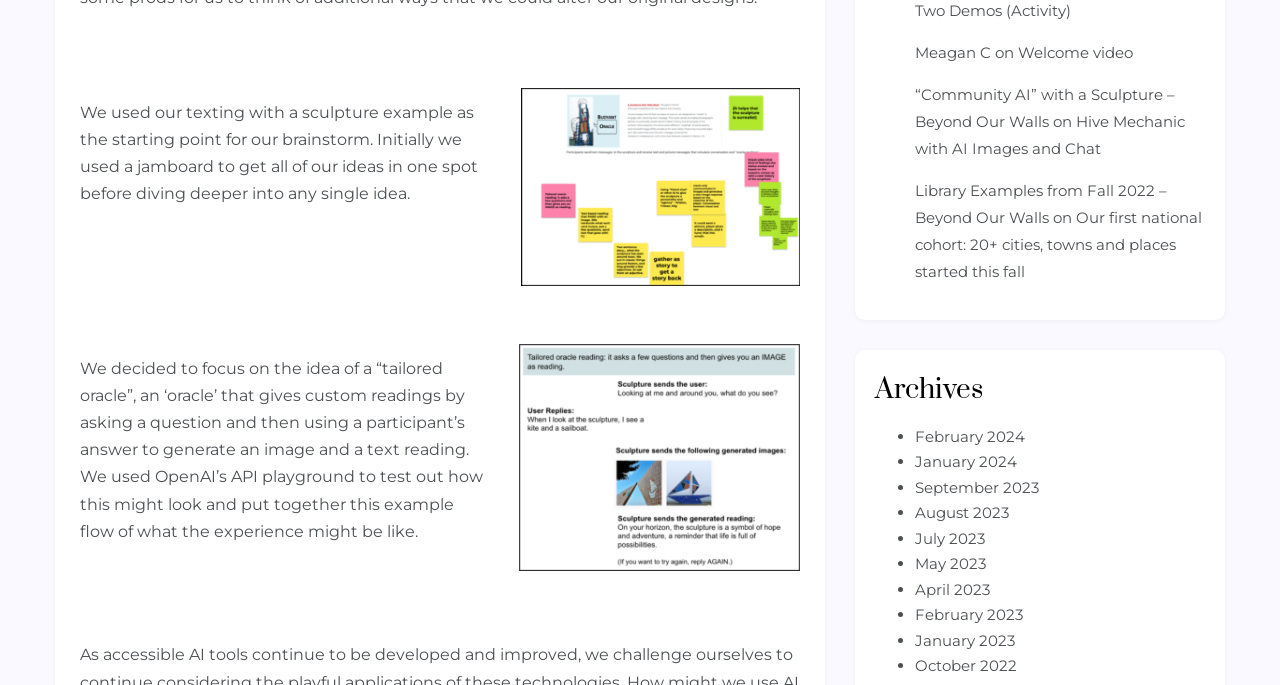Can you provide the bounding box coordinates for the element that should be clicked to implement the instruction: "Check 'Archives'"?

[0.684, 0.539, 0.941, 0.596]